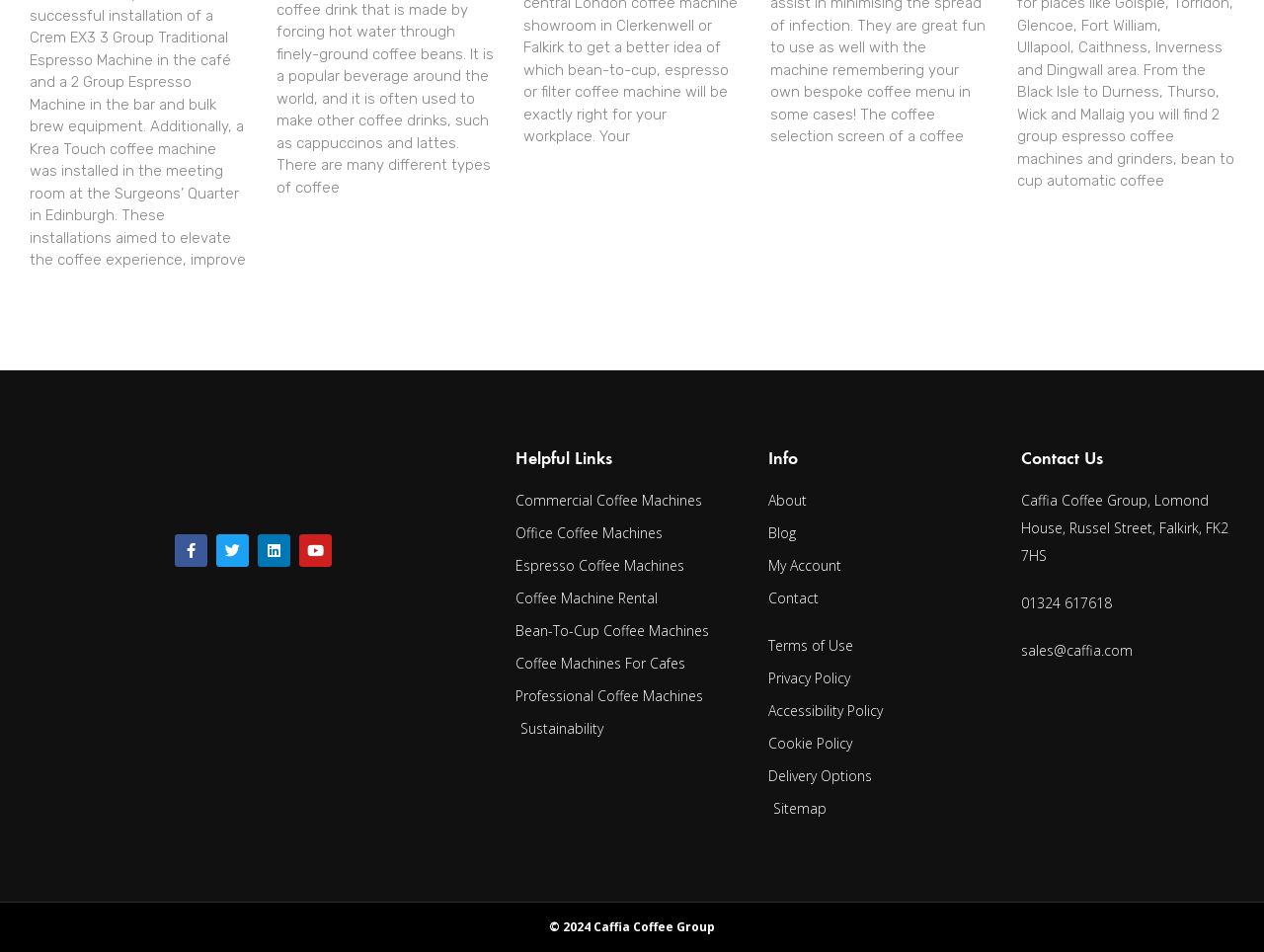Please provide a comprehensive answer to the question based on the screenshot: What type of machines are sold on this website?

Based on the links provided under the 'Helpful Links' heading, such as 'Commercial Coffee Machines', 'Office Coffee Machines', and 'Espresso Coffee Machines', it can be inferred that this website sells various types of coffee machines.